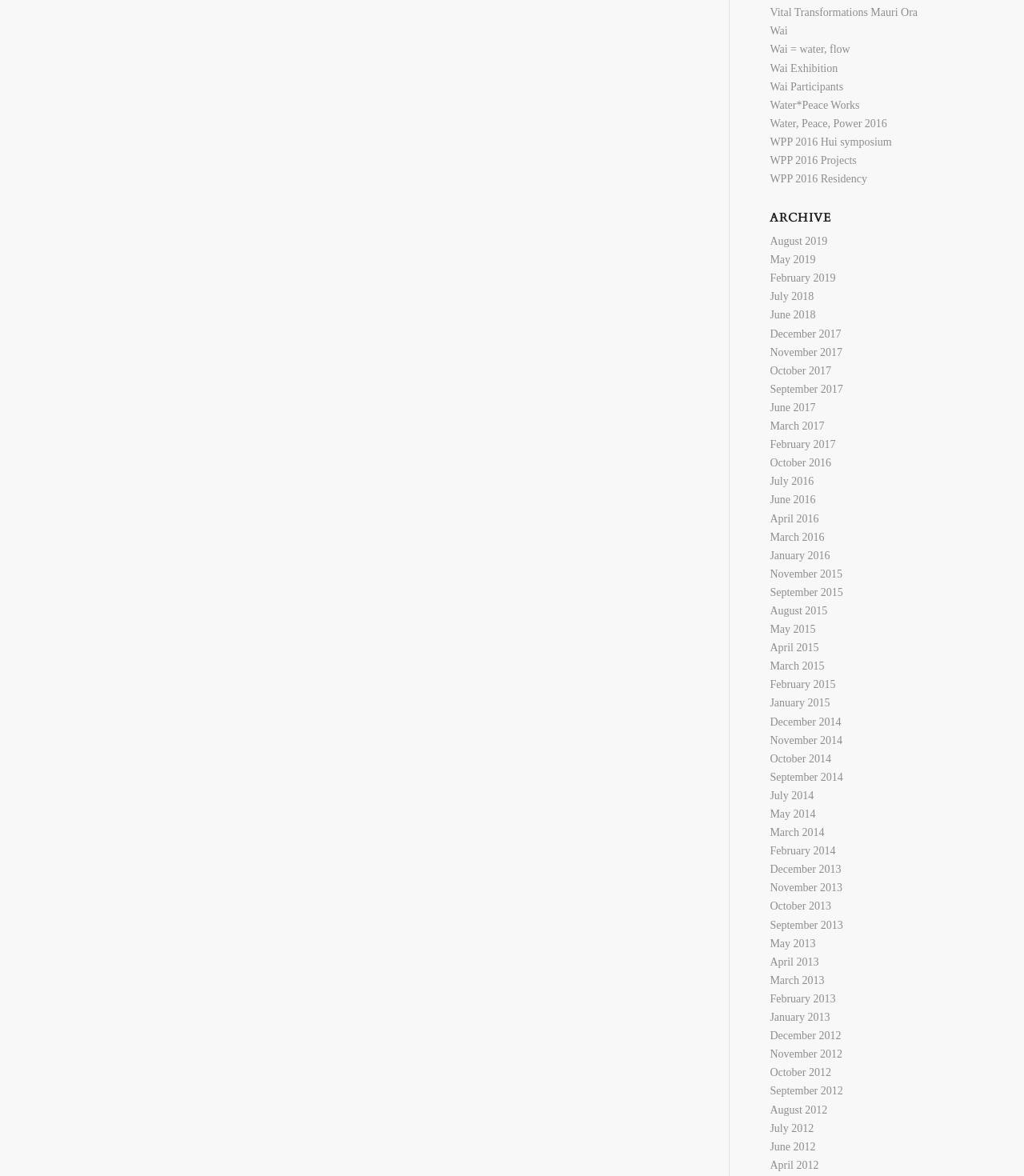Indicate the bounding box coordinates of the element that needs to be clicked to satisfy the following instruction: "View Wai Exhibition". The coordinates should be four float numbers between 0 and 1, i.e., [left, top, right, bottom].

[0.752, 0.053, 0.818, 0.063]